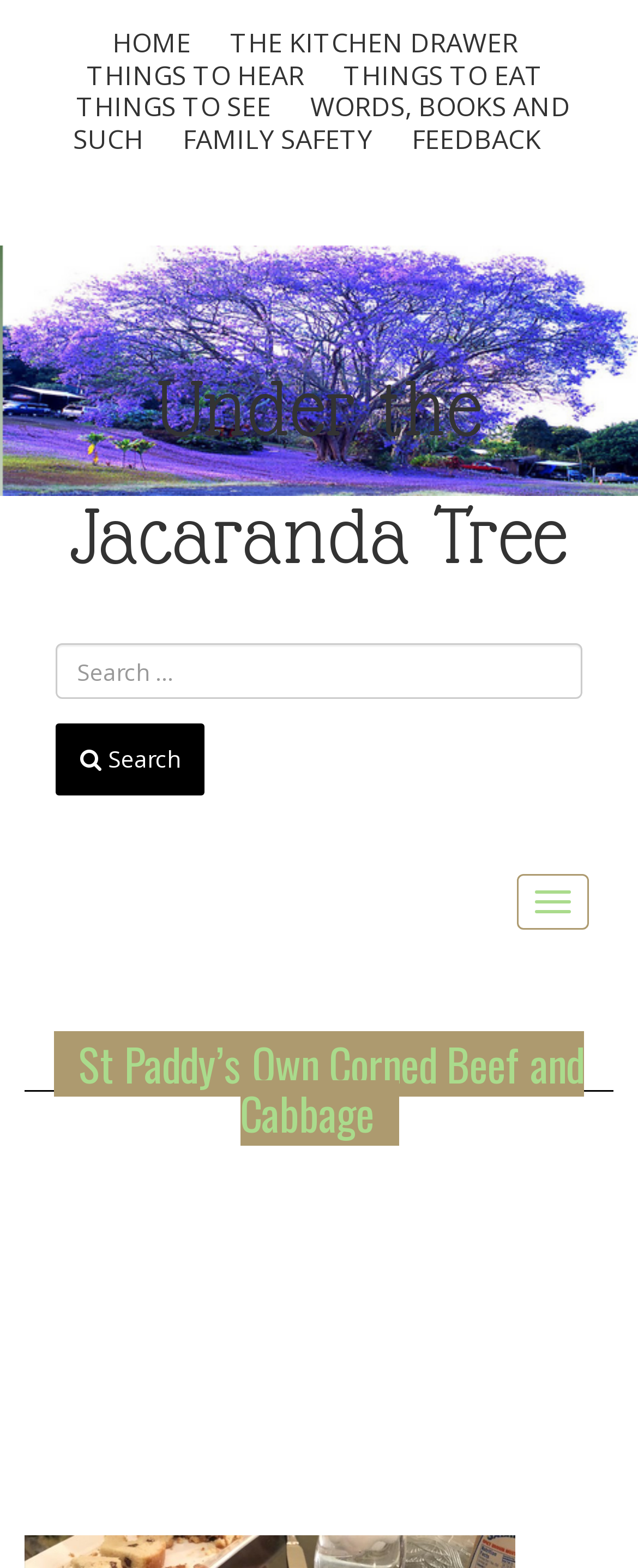How many main categories are available in the navigation menu?
Please provide a single word or phrase based on the screenshot.

7